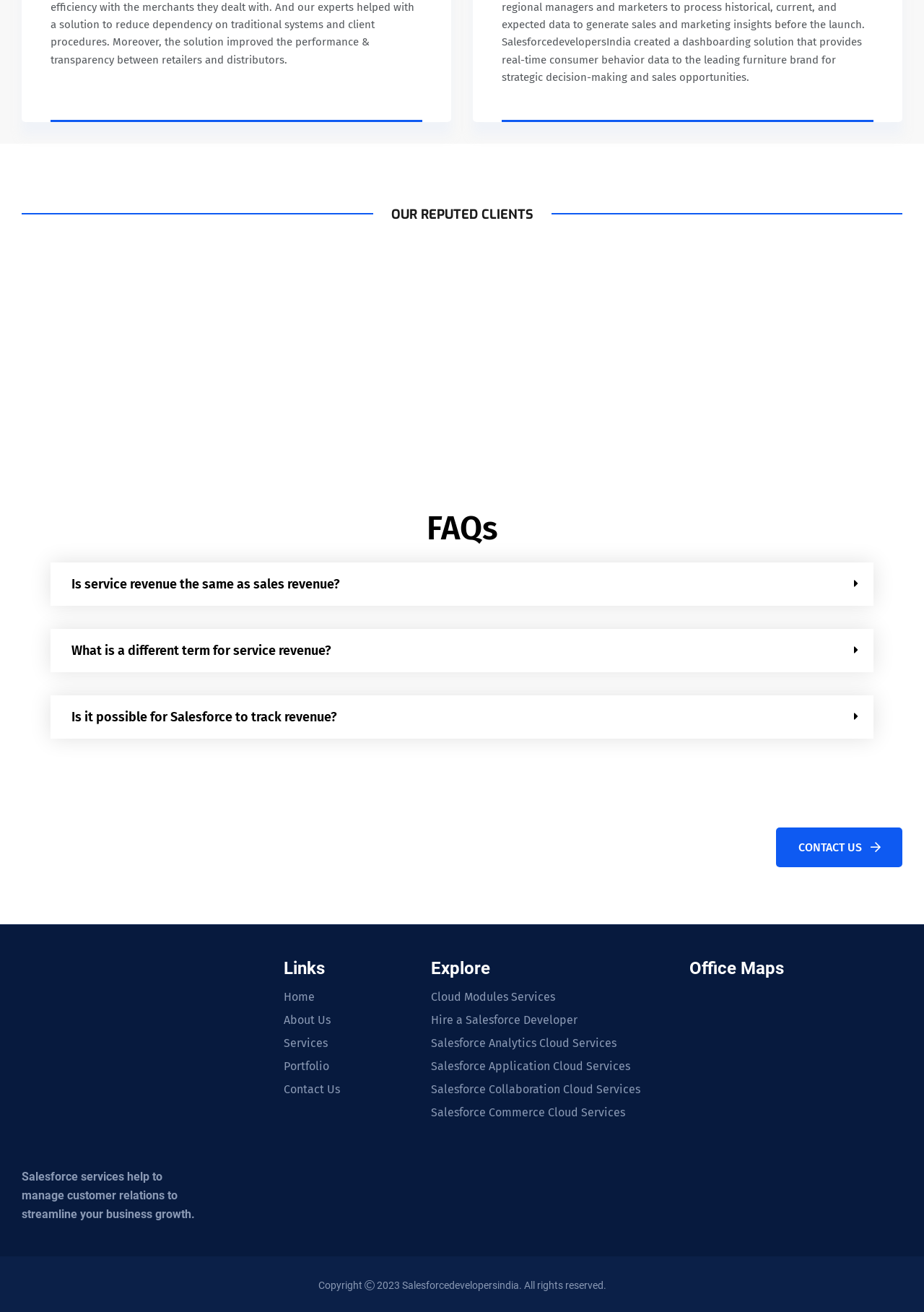What is the topic of the FAQs section?
Look at the screenshot and give a one-word or phrase answer.

Service revenue